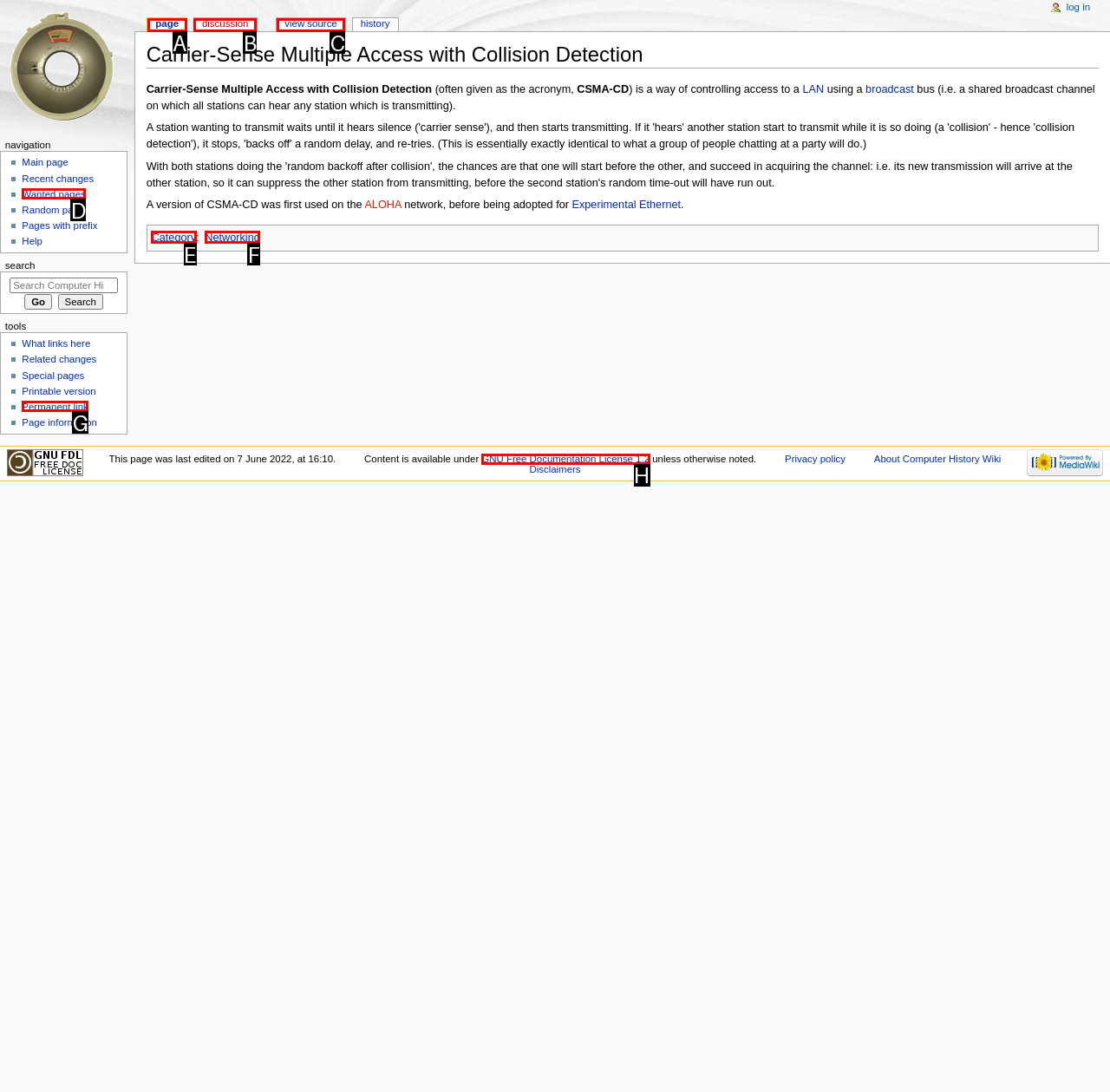Find the option that aligns with: Discussion
Provide the letter of the corresponding option.

B